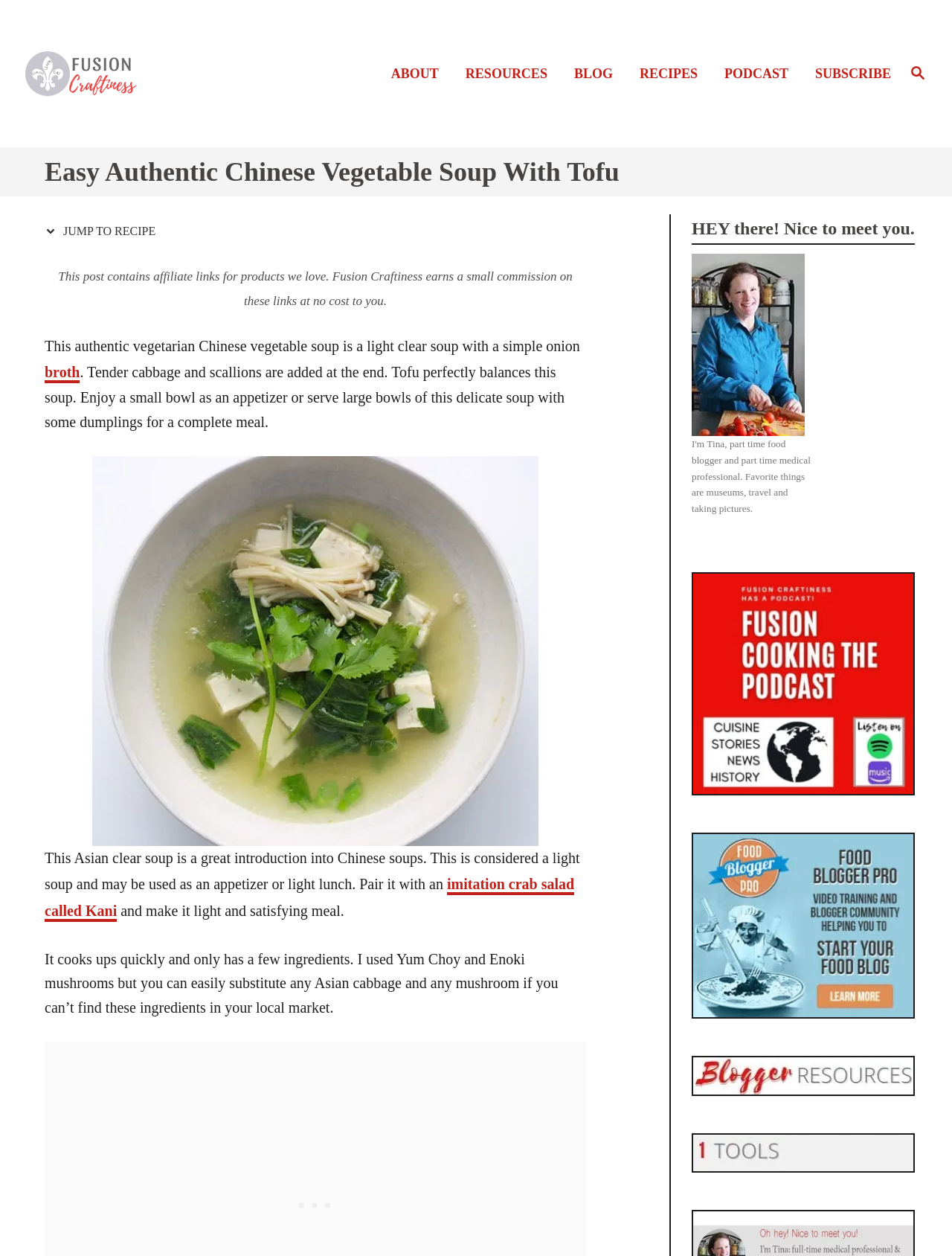Respond to the question below with a single word or phrase:
What is above the 'JUMP TO RECIPE' button?

header